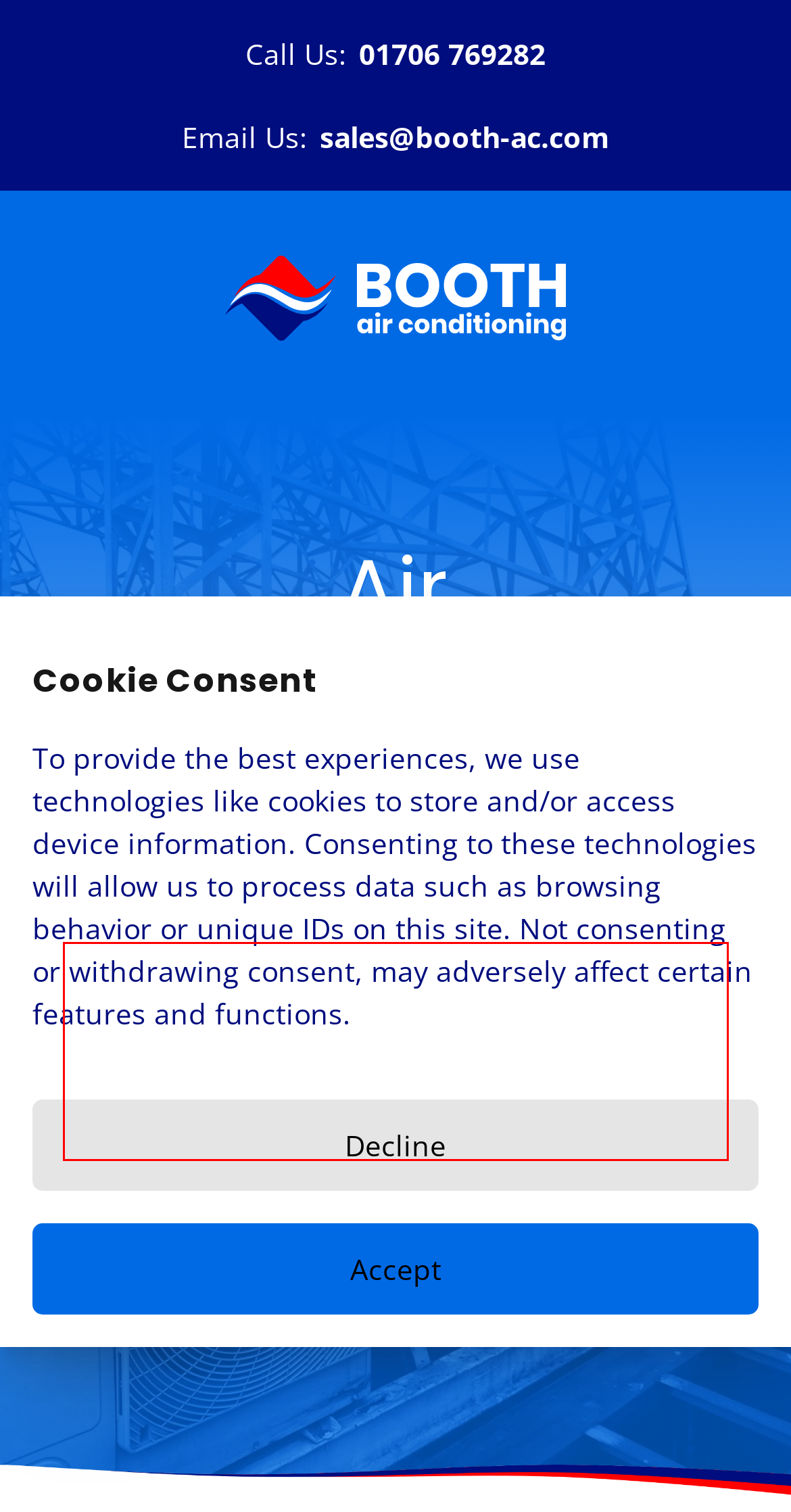Locate the red bounding box in the provided webpage screenshot and use OCR to determine the text content inside it.

At Booth AC, we understand the importance of a comfortable environment. That’s why we offer high-performance air conditioning hire services that deliver premium cooling with quiet operation and low running costs.